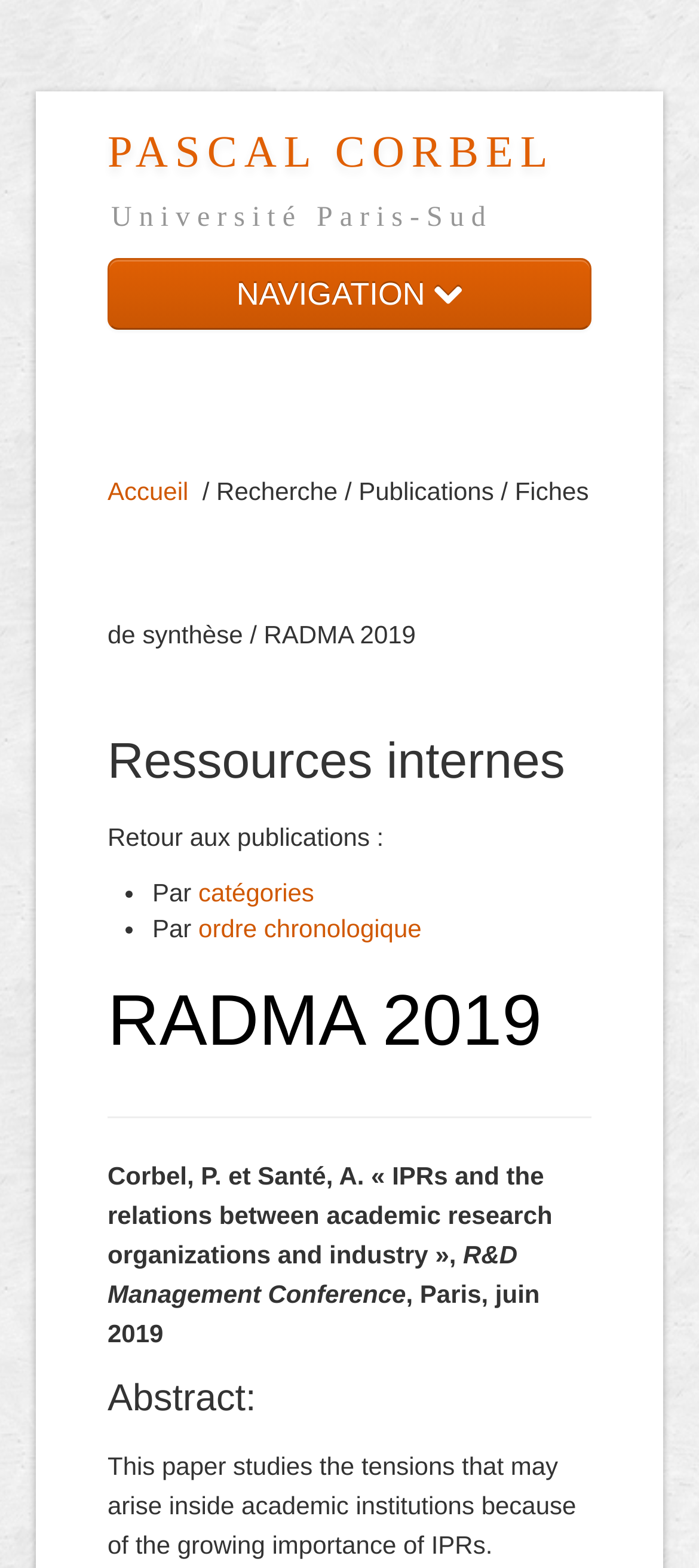Please identify the bounding box coordinates of where to click in order to follow the instruction: "Go to the presentation page".

[0.159, 0.257, 0.841, 0.299]